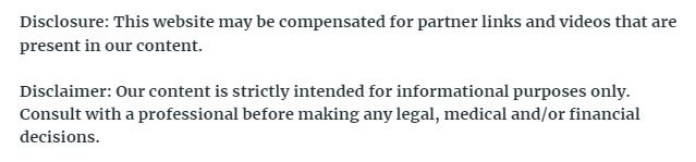Does the image highlight fire alarm services?
Refer to the image and offer an in-depth and detailed answer to the question.

The caption states that the visual content may illustrate vital aspects of fire safety or highlight various fire alarm services relevant to businesses, suggesting that the image emphasizes fire alarm services.